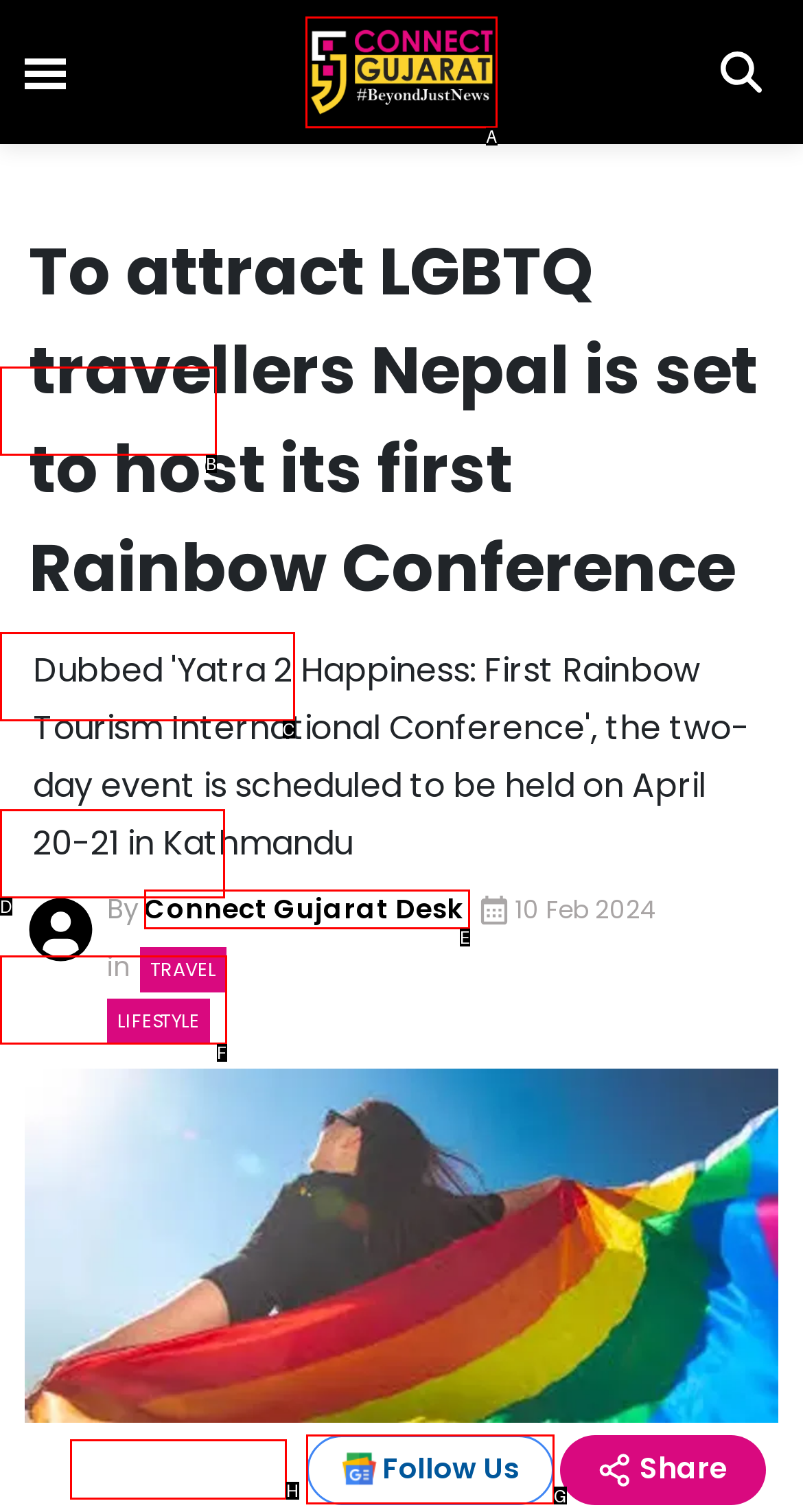For the task: Follow us on Google News, tell me the letter of the option you should click. Answer with the letter alone.

G